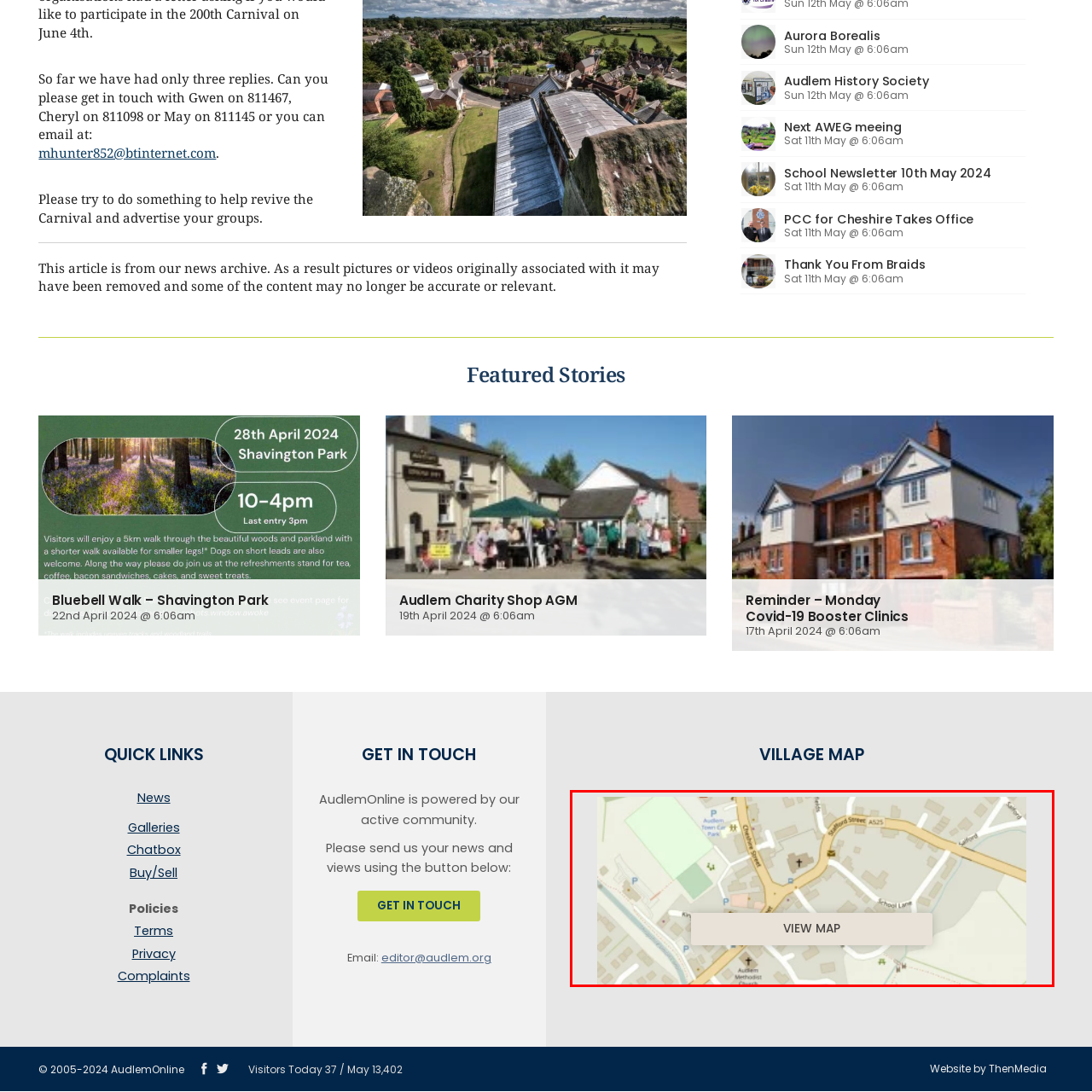Inspect the area marked by the red box and provide a short answer to the question: What is the name of the park marked on the map?

Audlem Town Park